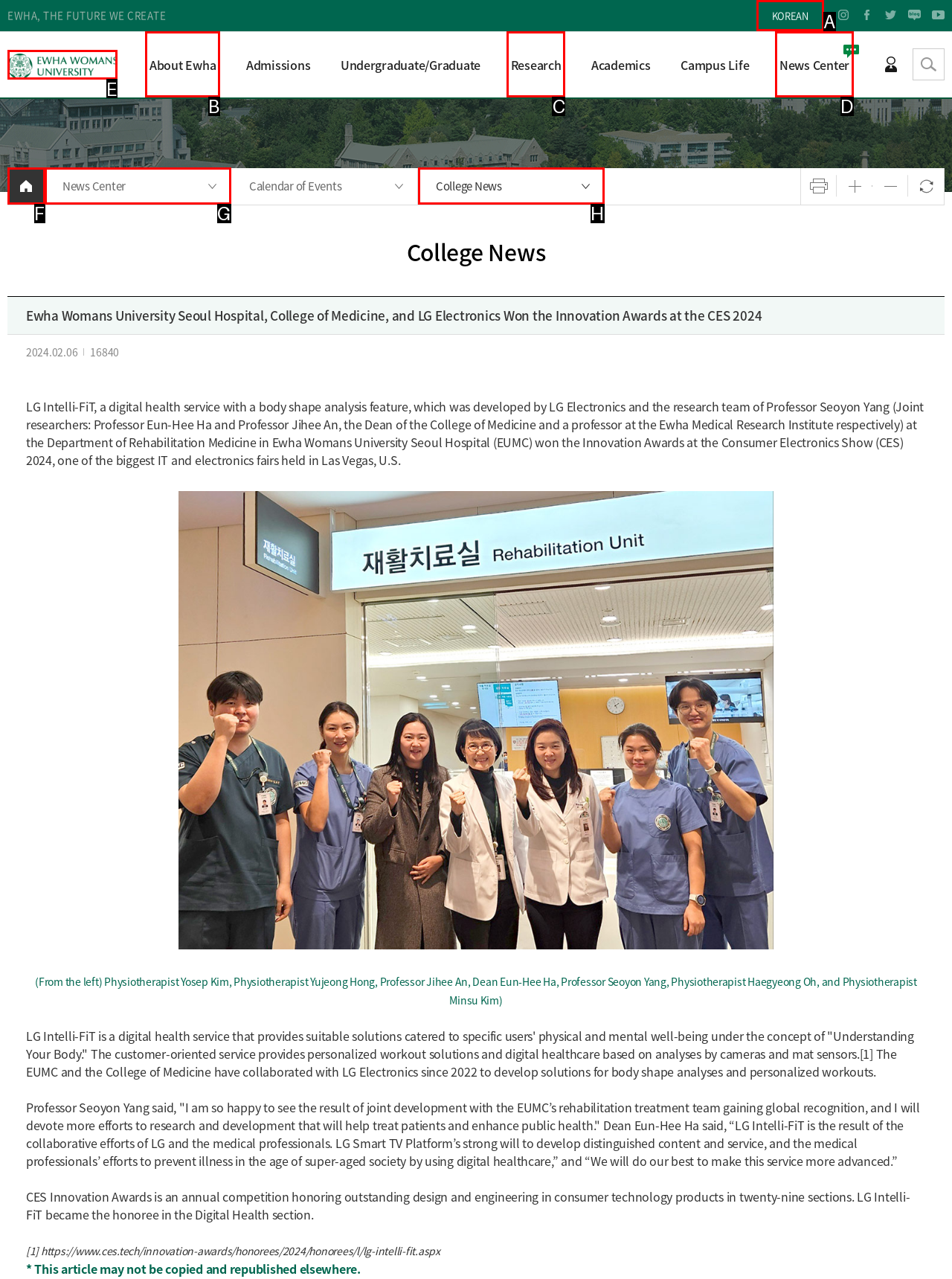Choose the HTML element that should be clicked to accomplish the task: Visit the Ewha W.U website. Answer with the letter of the chosen option.

E